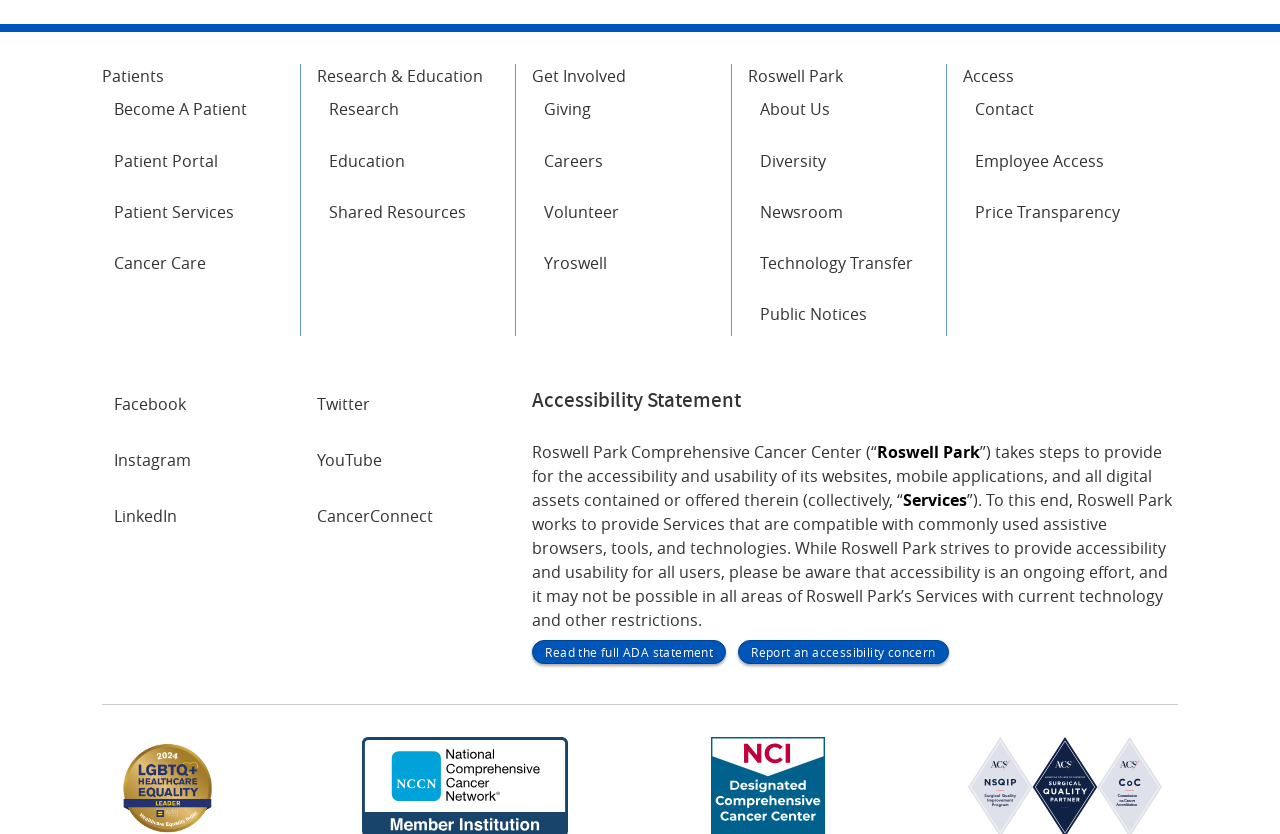What is Roswell Park's commitment to accessibility?
Using the visual information, reply with a single word or short phrase.

Provide accessible services